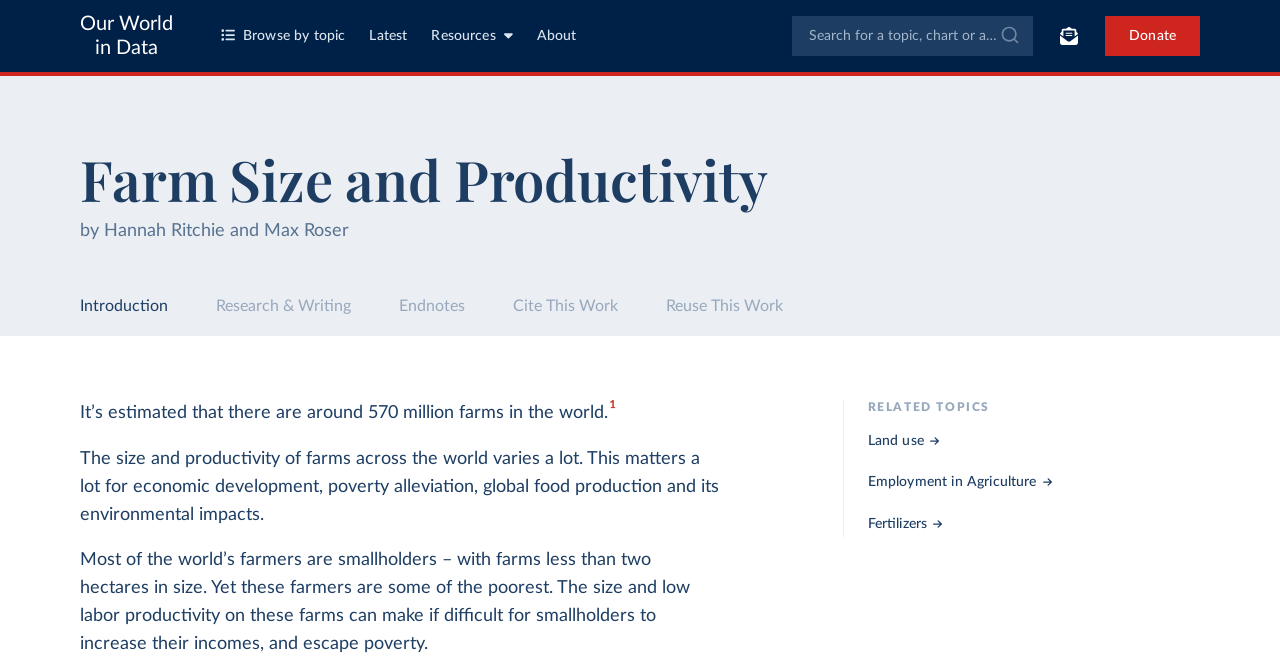Please analyze the image and give a detailed answer to the question:
What is the topic related to 'Land use'?

The answer can be found in the section that says 'RELATED TOPICS' and lists 'Land use' as one of the related topics to 'Farm Size and Productivity'.